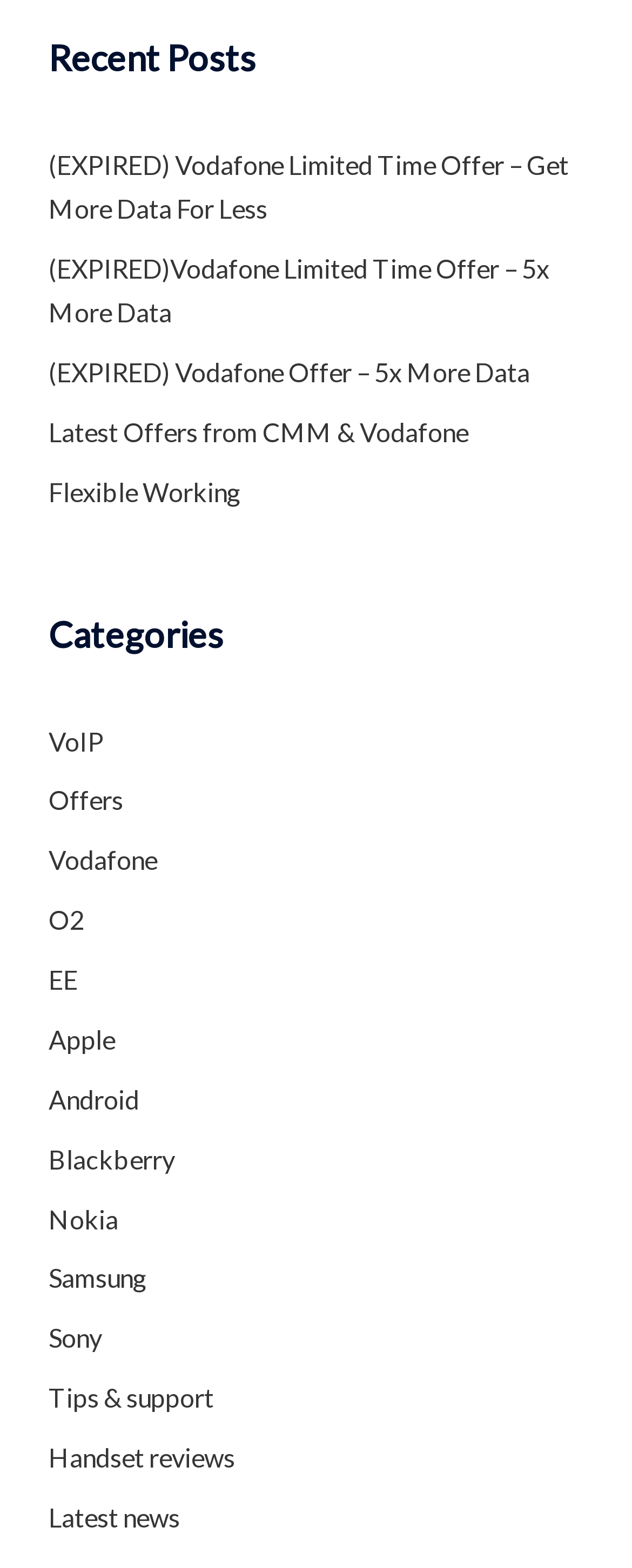Locate the bounding box of the UI element described in the following text: "Nokia".

[0.077, 0.767, 0.187, 0.787]